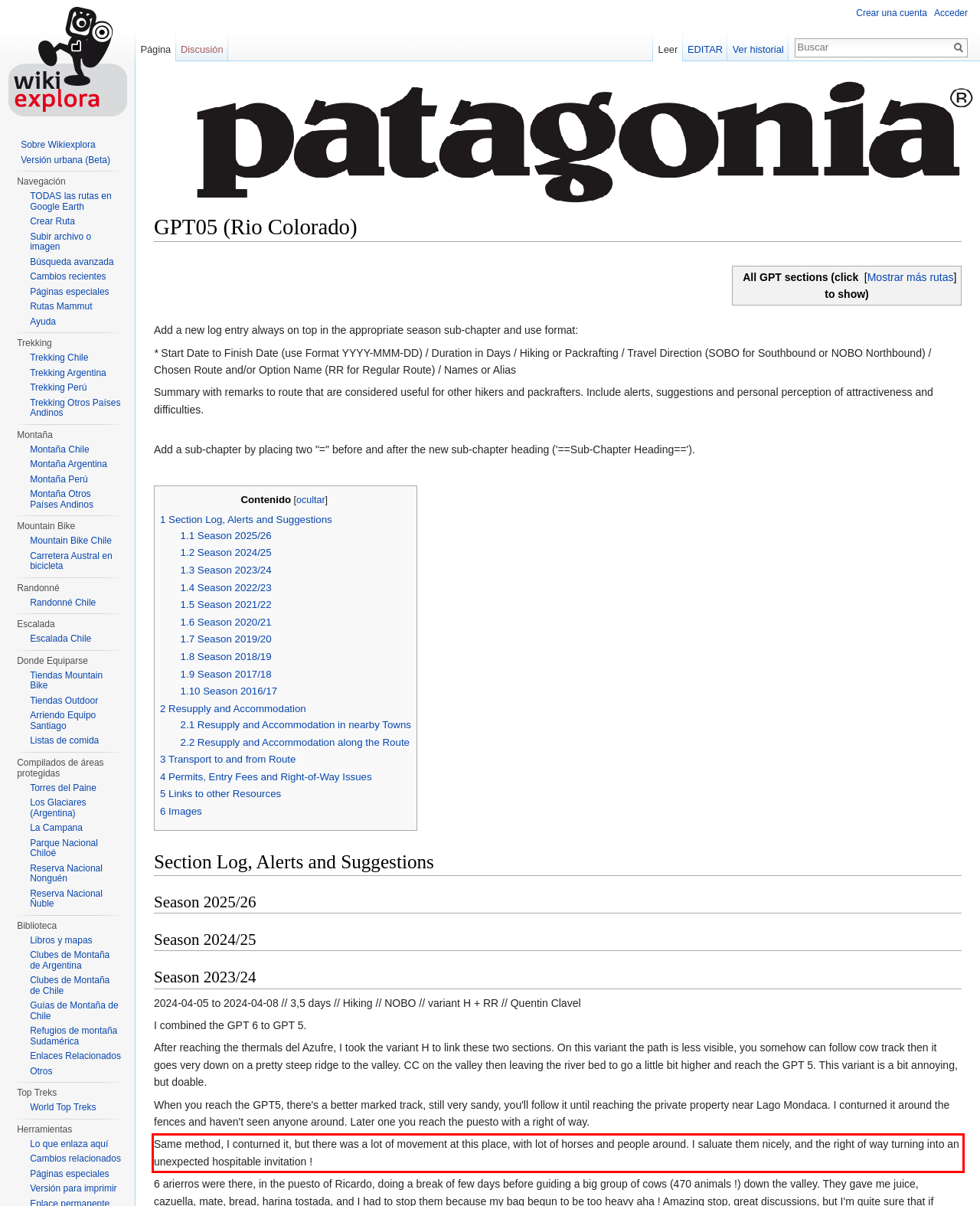Examine the webpage screenshot and use OCR to obtain the text inside the red bounding box.

Same method, I conturned it, but there was a lot of movement at this place, with lot of horses and people around. I saluate them nicely, and the right of way turning into an unexpected hospitable invitation !